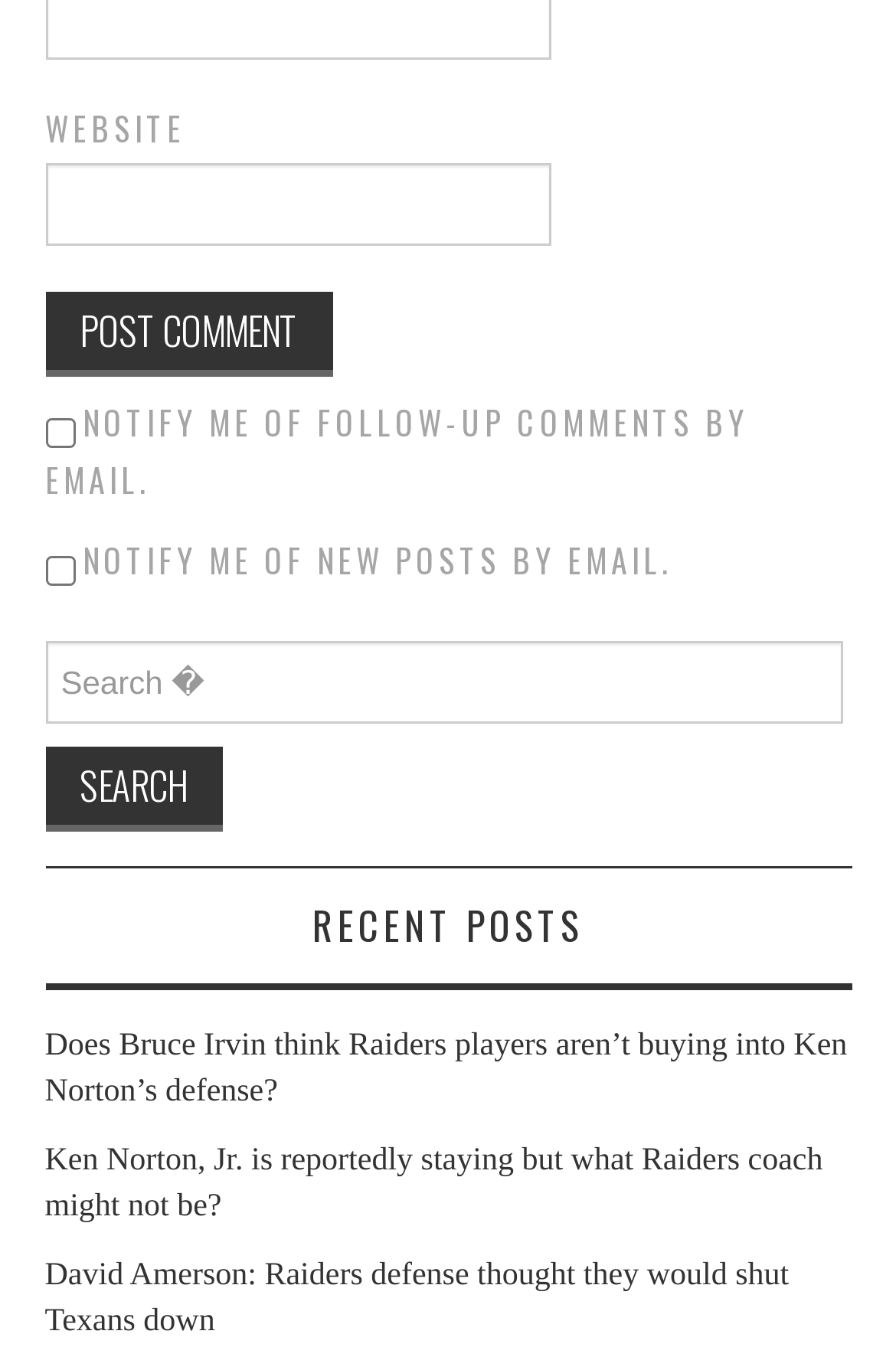Please identify the coordinates of the bounding box that should be clicked to fulfill this instruction: "Post a comment".

[0.05, 0.214, 0.371, 0.277]